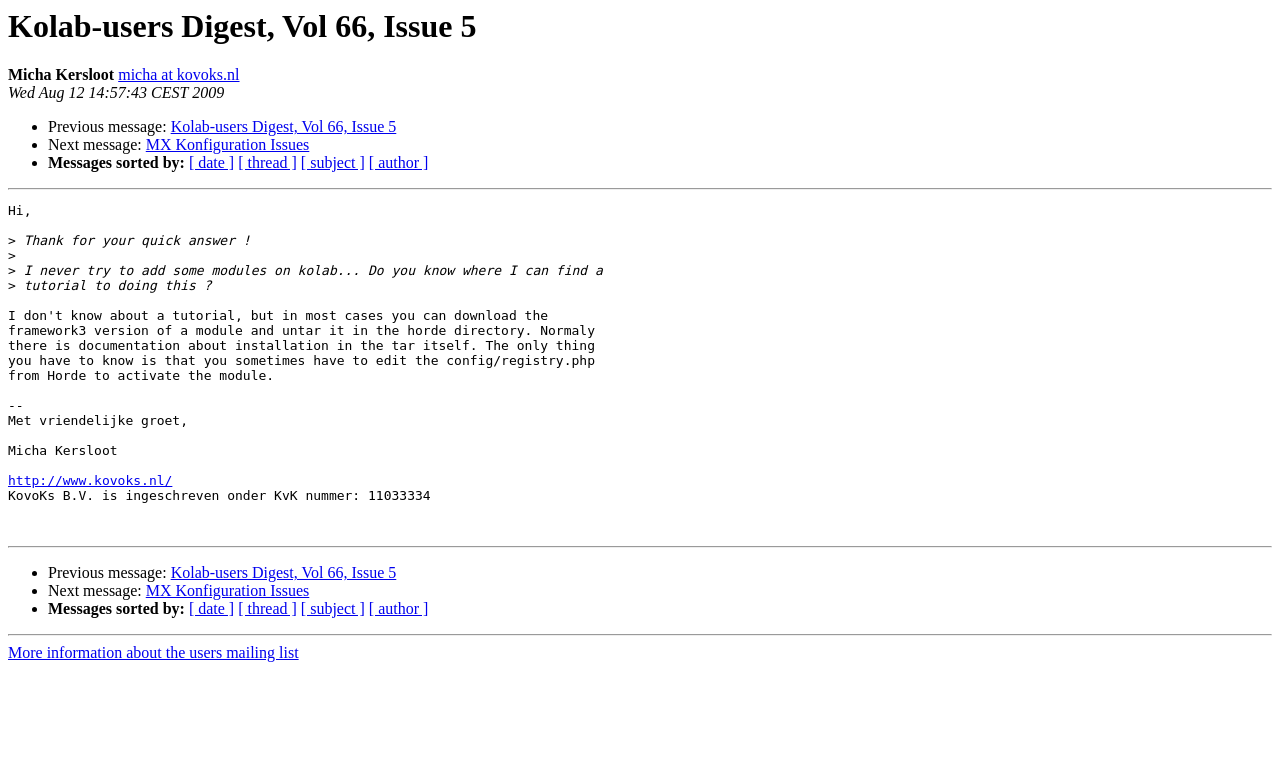Extract the main title from the webpage and generate its text.

Kolab-users Digest, Vol 66, Issue 5